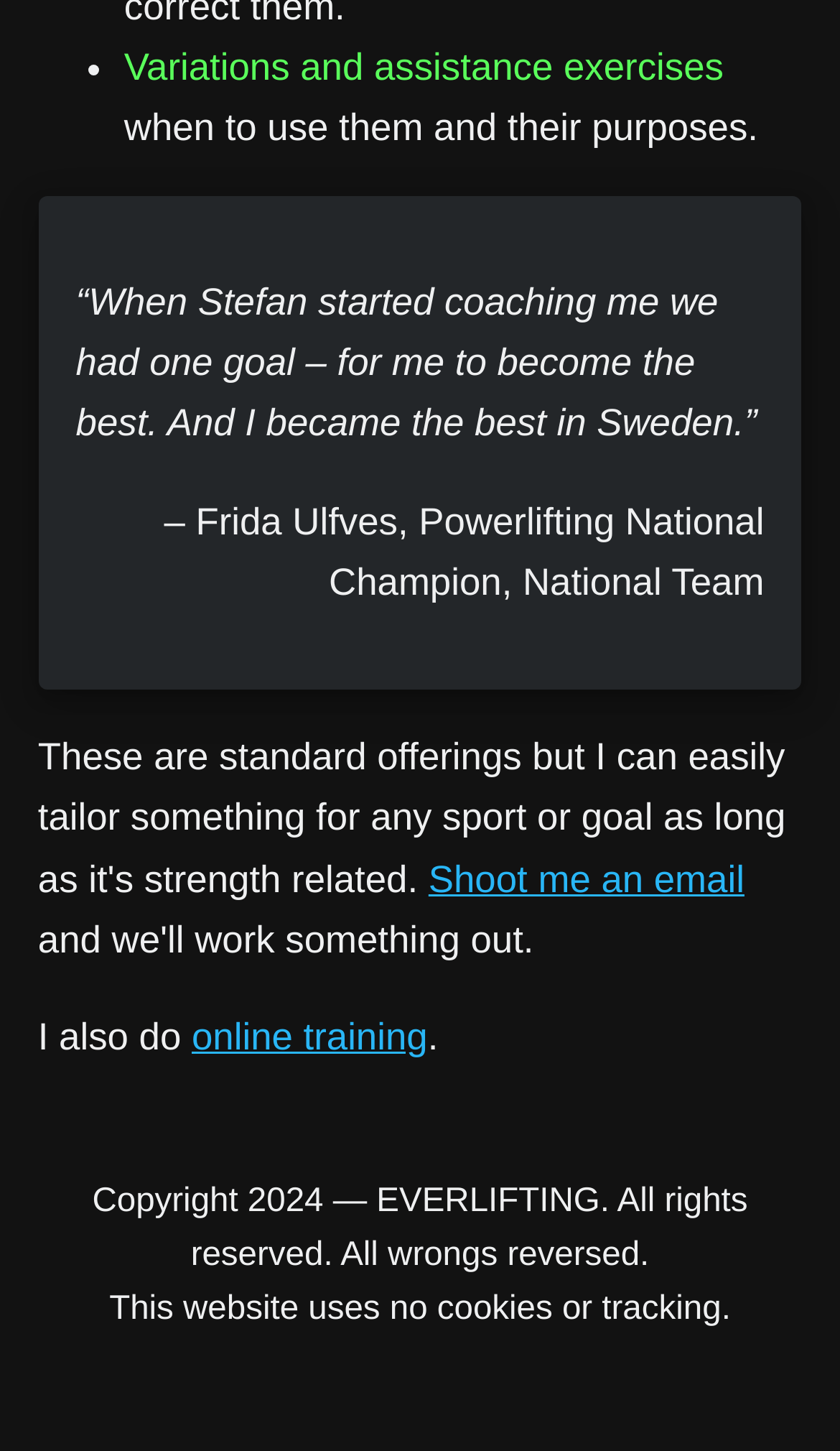Does the website use cookies or tracking?
Please provide a detailed and thorough answer to the question.

The webpage explicitly states that it uses no cookies or tracking, which is obtained from the StaticText element with the text 'This website uses no cookies or tracking'.